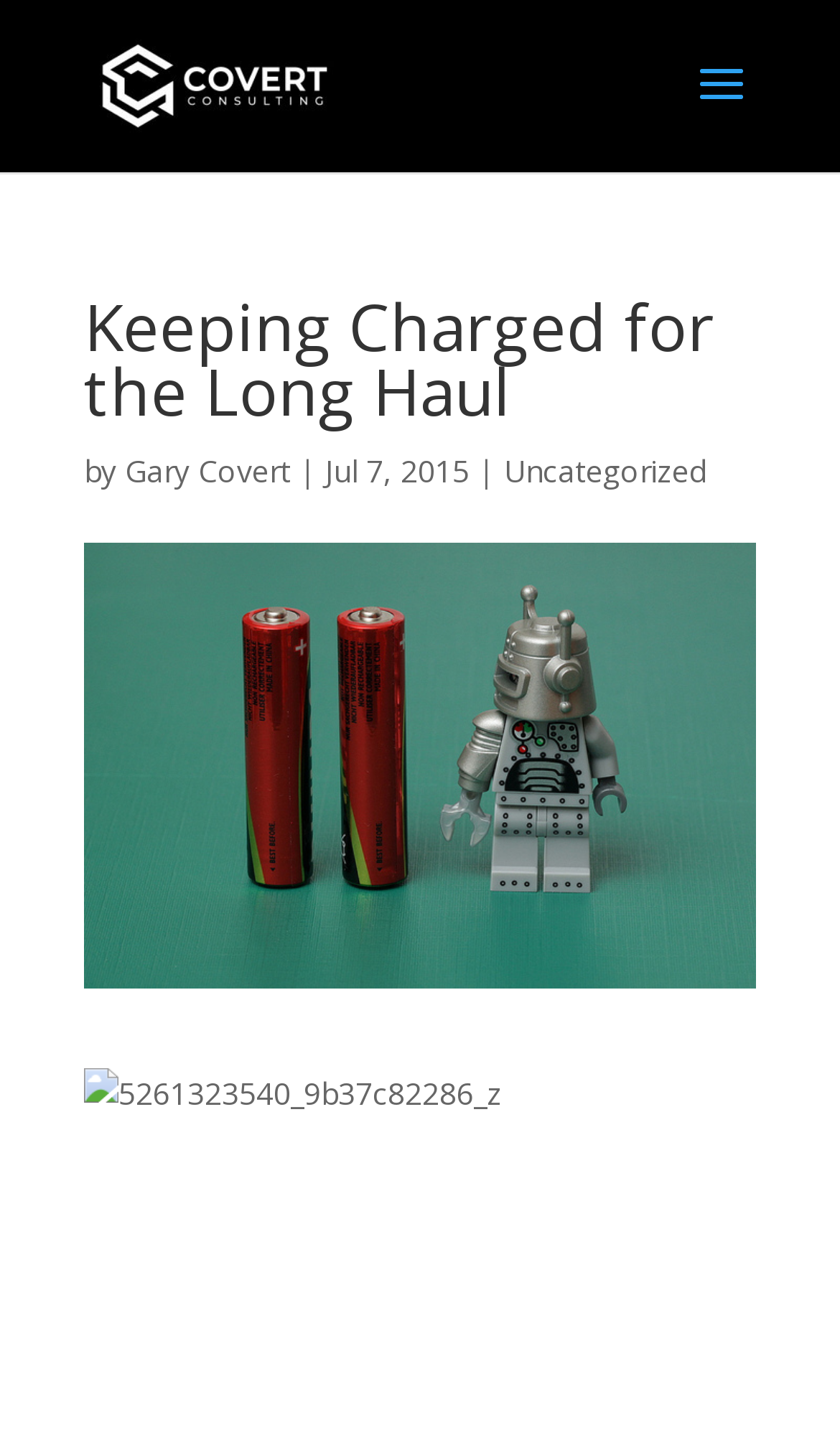What is the format of the date in the article?
Use the screenshot to answer the question with a single word or phrase.

Month Day, Year